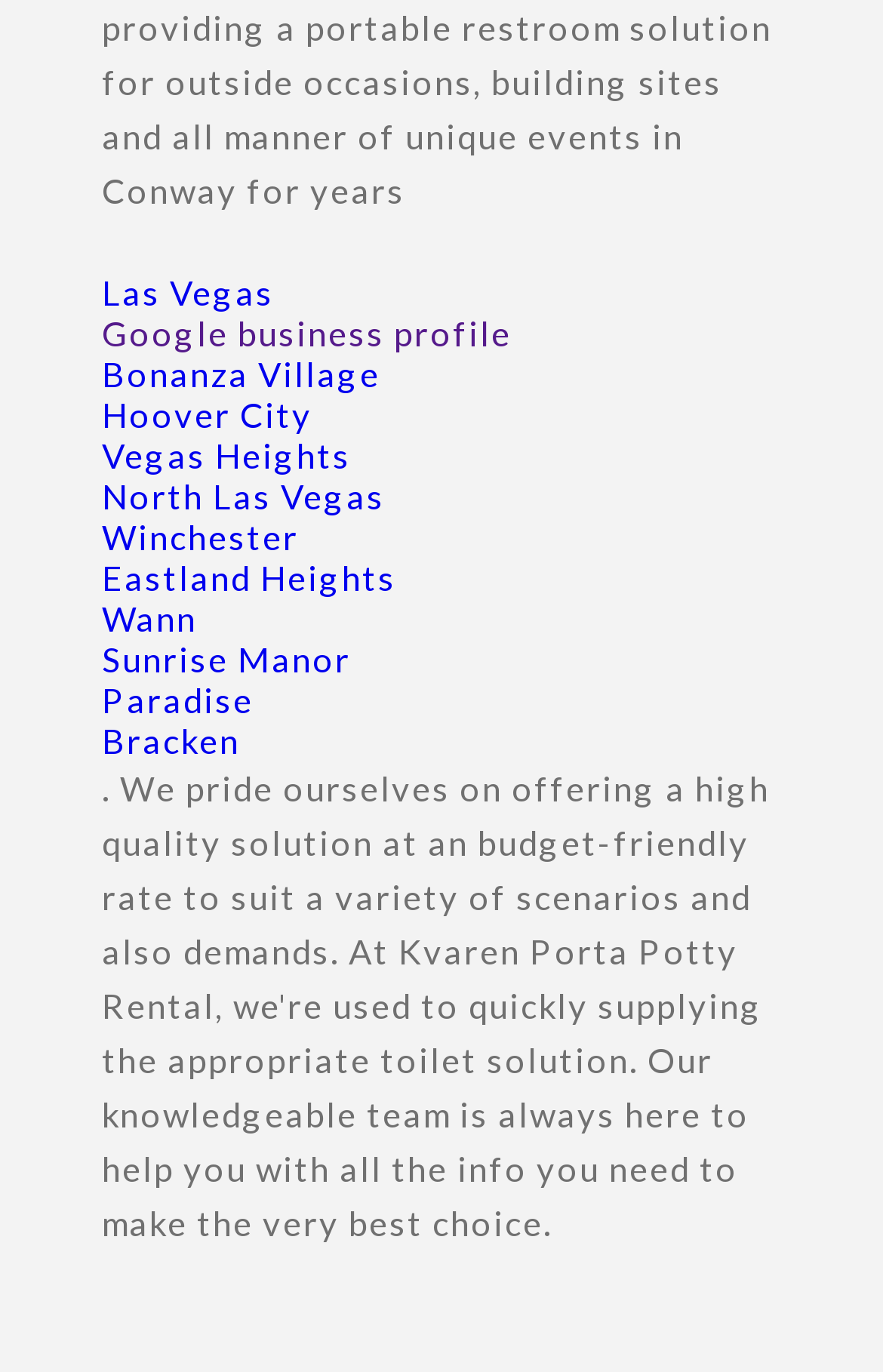Locate the bounding box coordinates of the element that should be clicked to fulfill the instruction: "view Google business profile".

[0.115, 0.228, 0.579, 0.257]